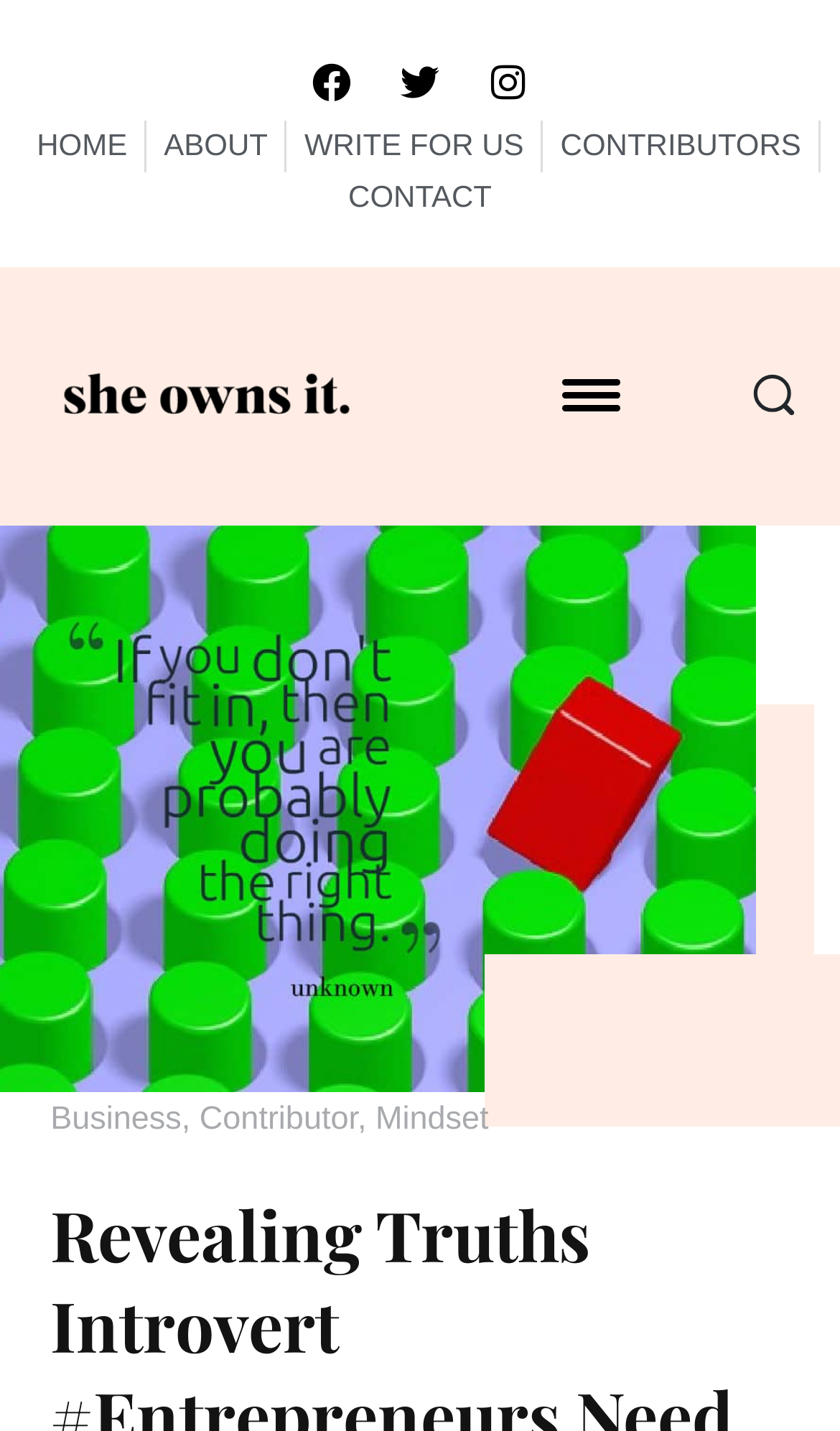Identify the bounding box coordinates of the region that should be clicked to execute the following instruction: "Open the menu".

[0.667, 0.264, 0.741, 0.289]